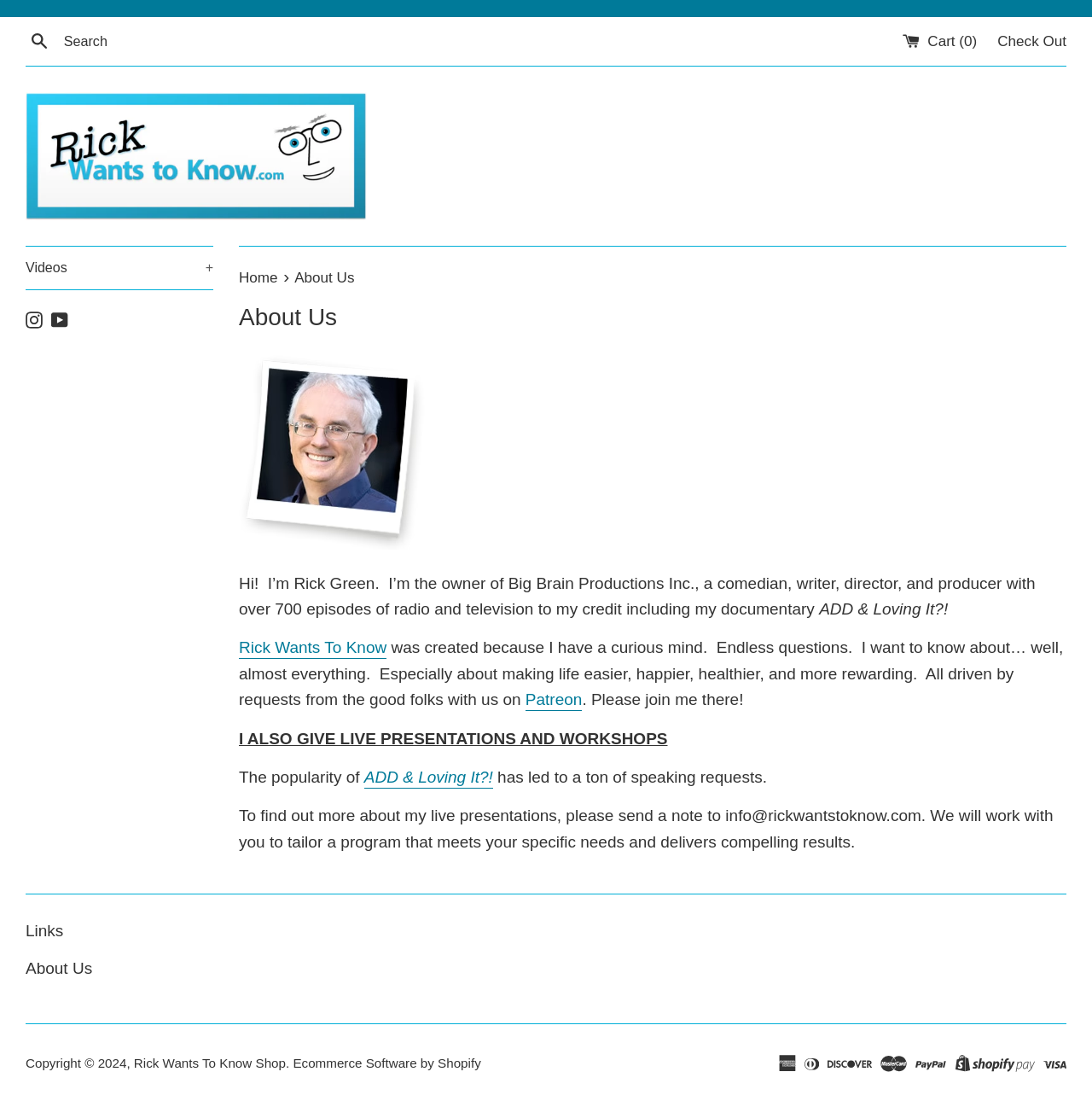What is the purpose of the 'Rick Wants To Know' website?
Please provide a single word or phrase in response based on the screenshot.

To know about making life easier, happier, healthier, and more rewarding